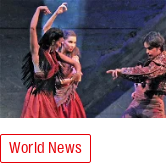What is the purpose of the dynamic lighting in the backdrop? Look at the image and give a one-word or short phrase answer.

To emphasize energy